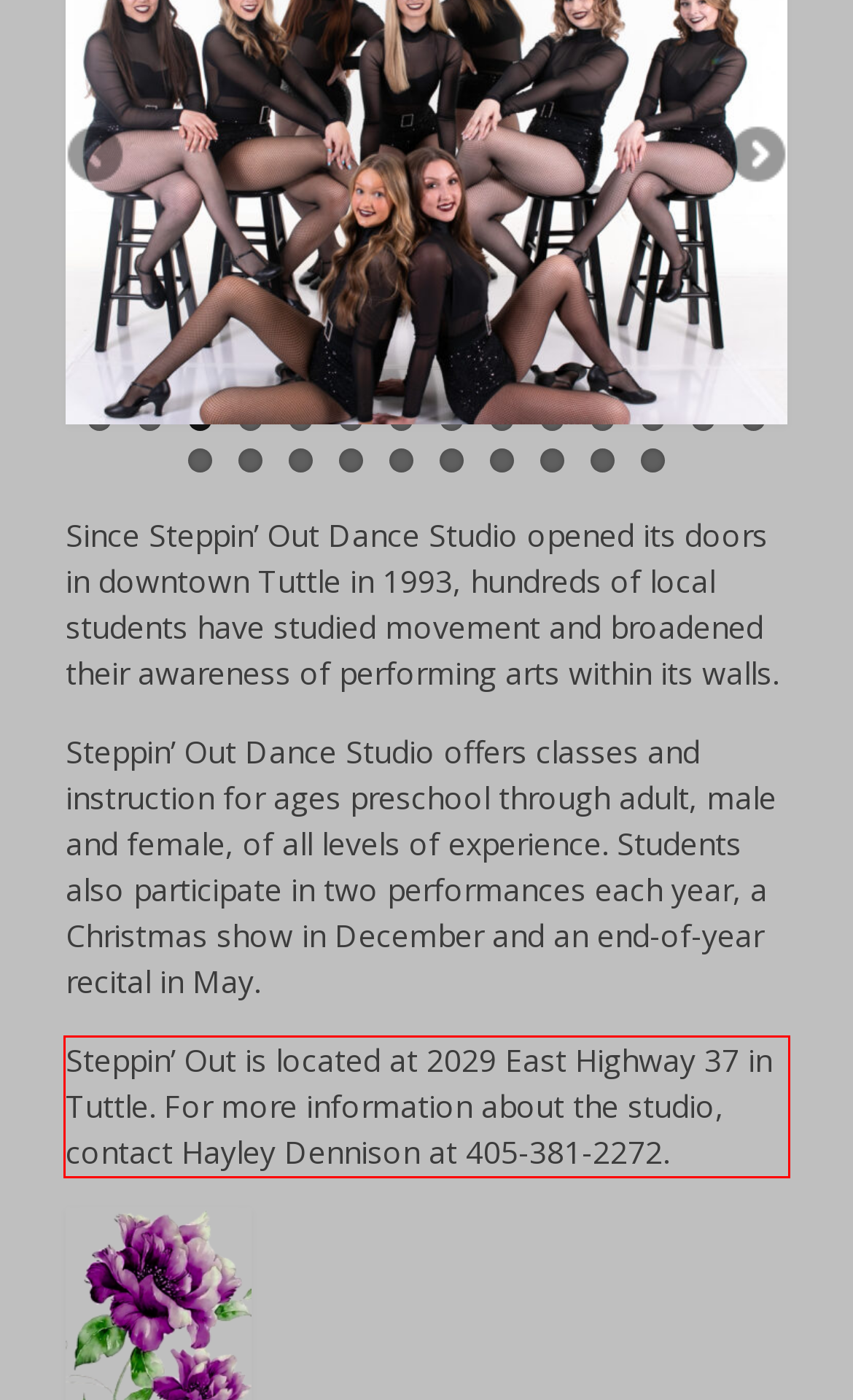You are presented with a webpage screenshot featuring a red bounding box. Perform OCR on the text inside the red bounding box and extract the content.

Steppin’ Out is located at 2029 East Highway 37 in Tuttle. For more information about the studio, contact Hayley Dennison at 405-381-2272.